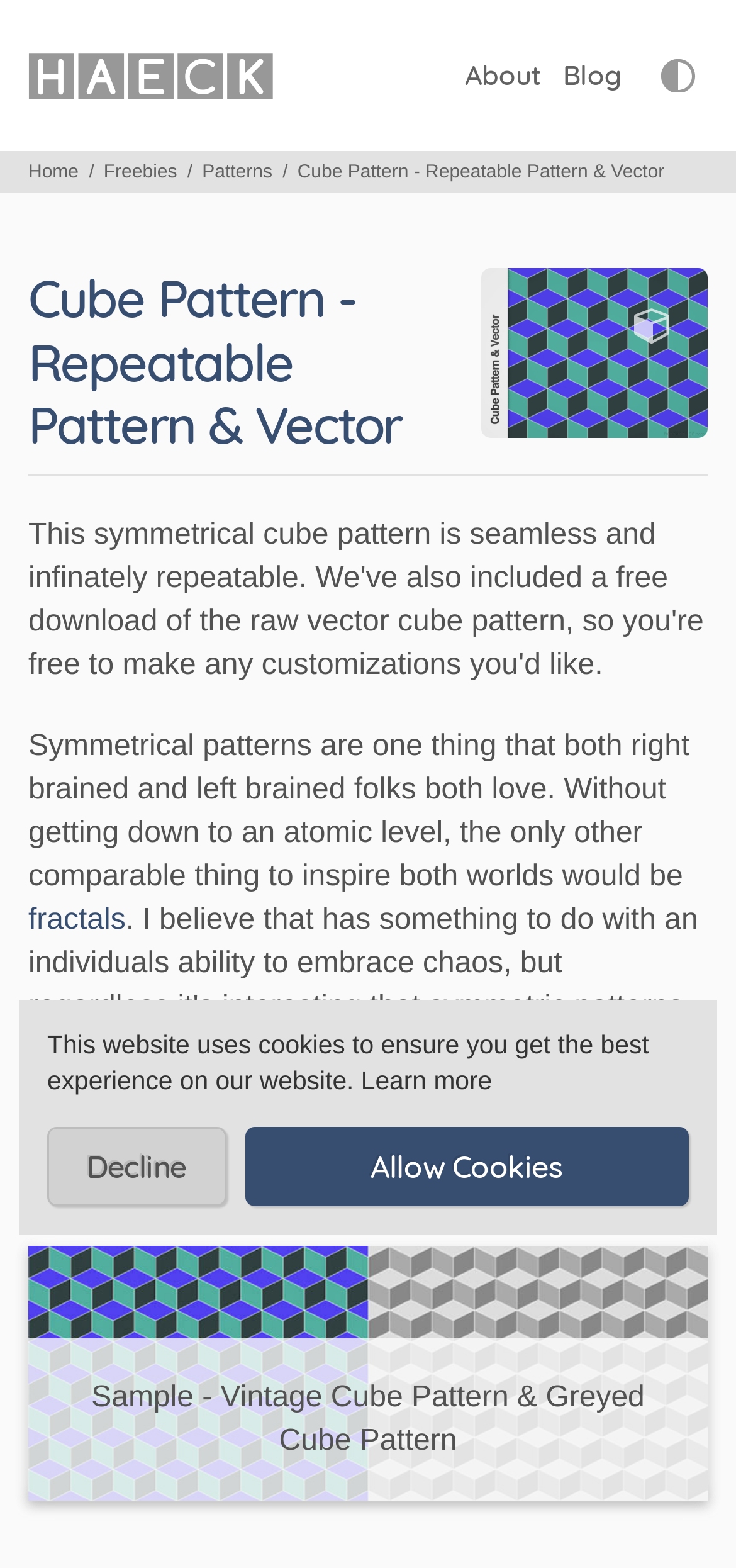Please identify the bounding box coordinates of the clickable area that will allow you to execute the instruction: "Toggle theme".

[0.883, 0.036, 0.962, 0.061]